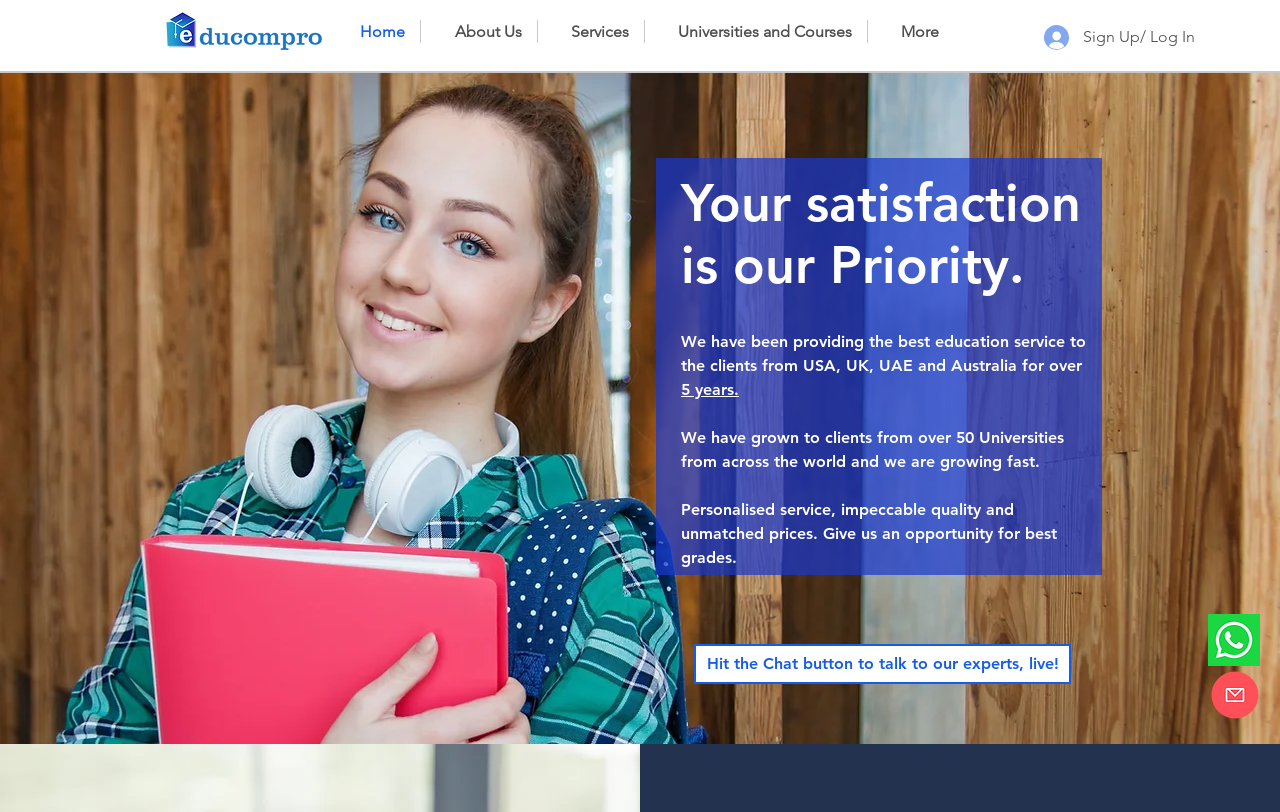Please determine the bounding box coordinates for the element with the description: "Services".

[0.42, 0.025, 0.503, 0.053]